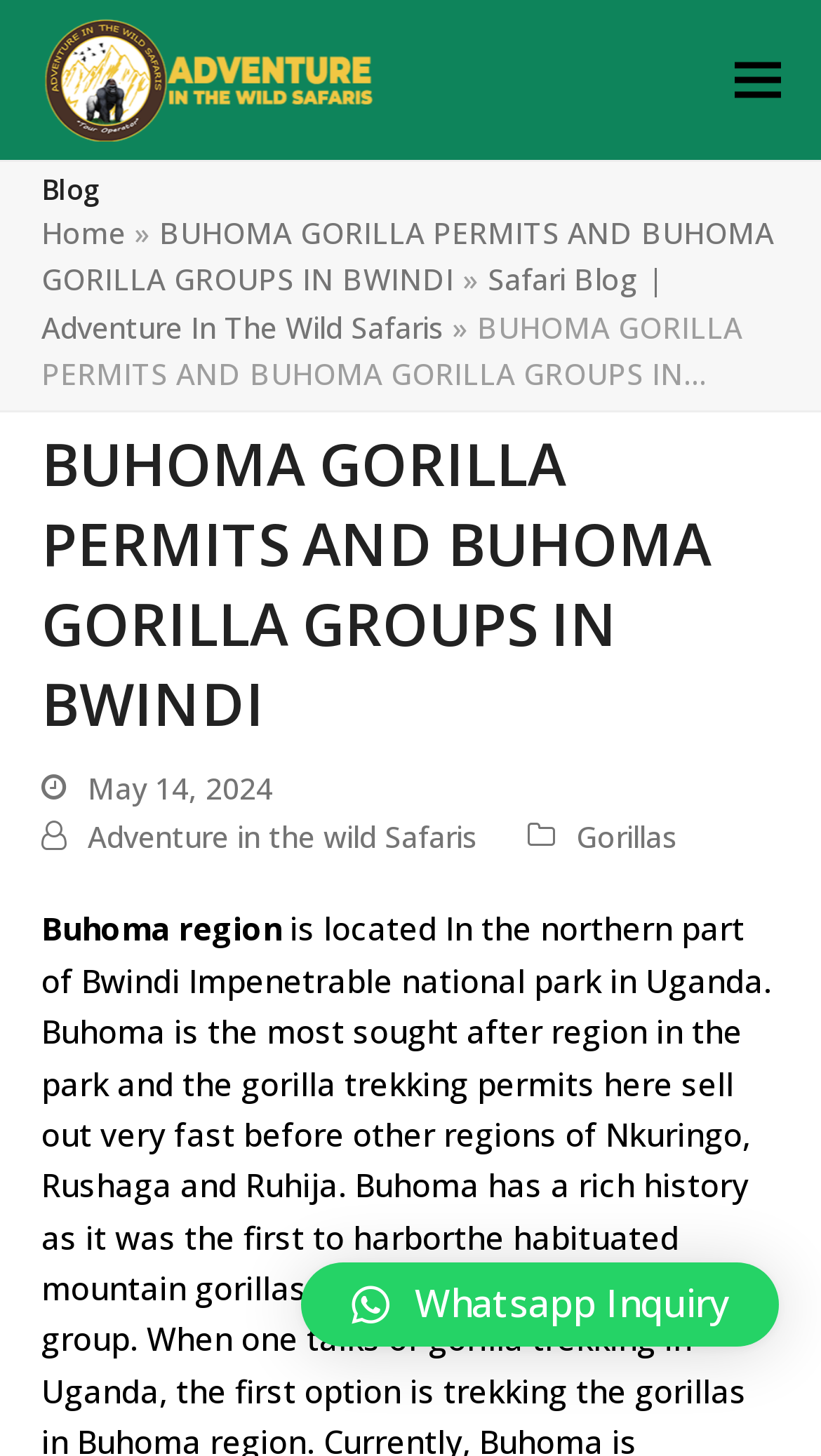Provide the bounding box coordinates of the HTML element described by the text: "Adventure in the wild Safaris". The coordinates should be in the format [left, top, right, bottom] with values between 0 and 1.

[0.106, 0.561, 0.581, 0.588]